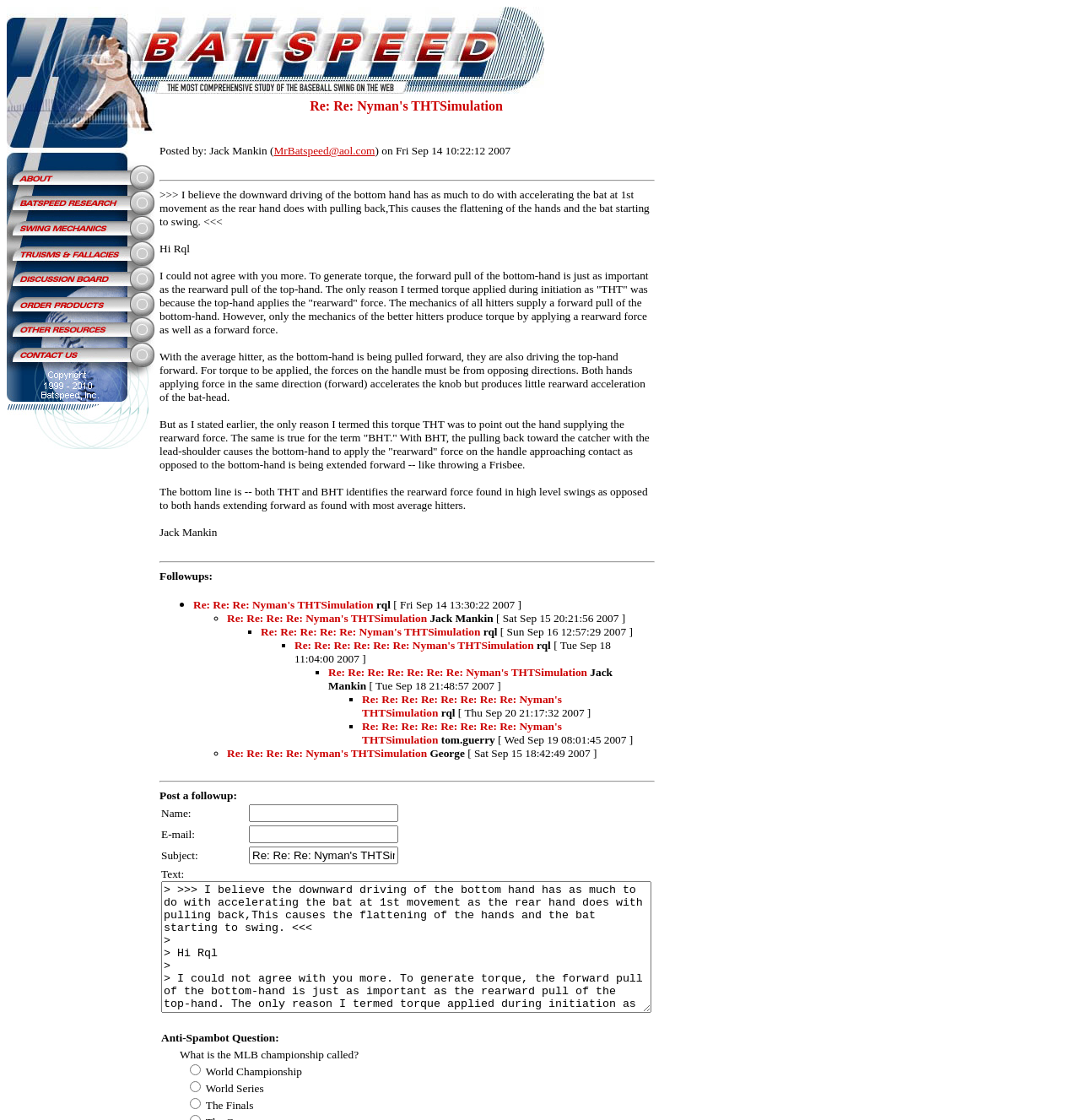Locate the bounding box coordinates of the element to click to perform the following action: 'Contact Us'. The coordinates should be given as four float values between 0 and 1, in the form of [left, top, right, bottom].

[0.006, 0.318, 0.12, 0.331]